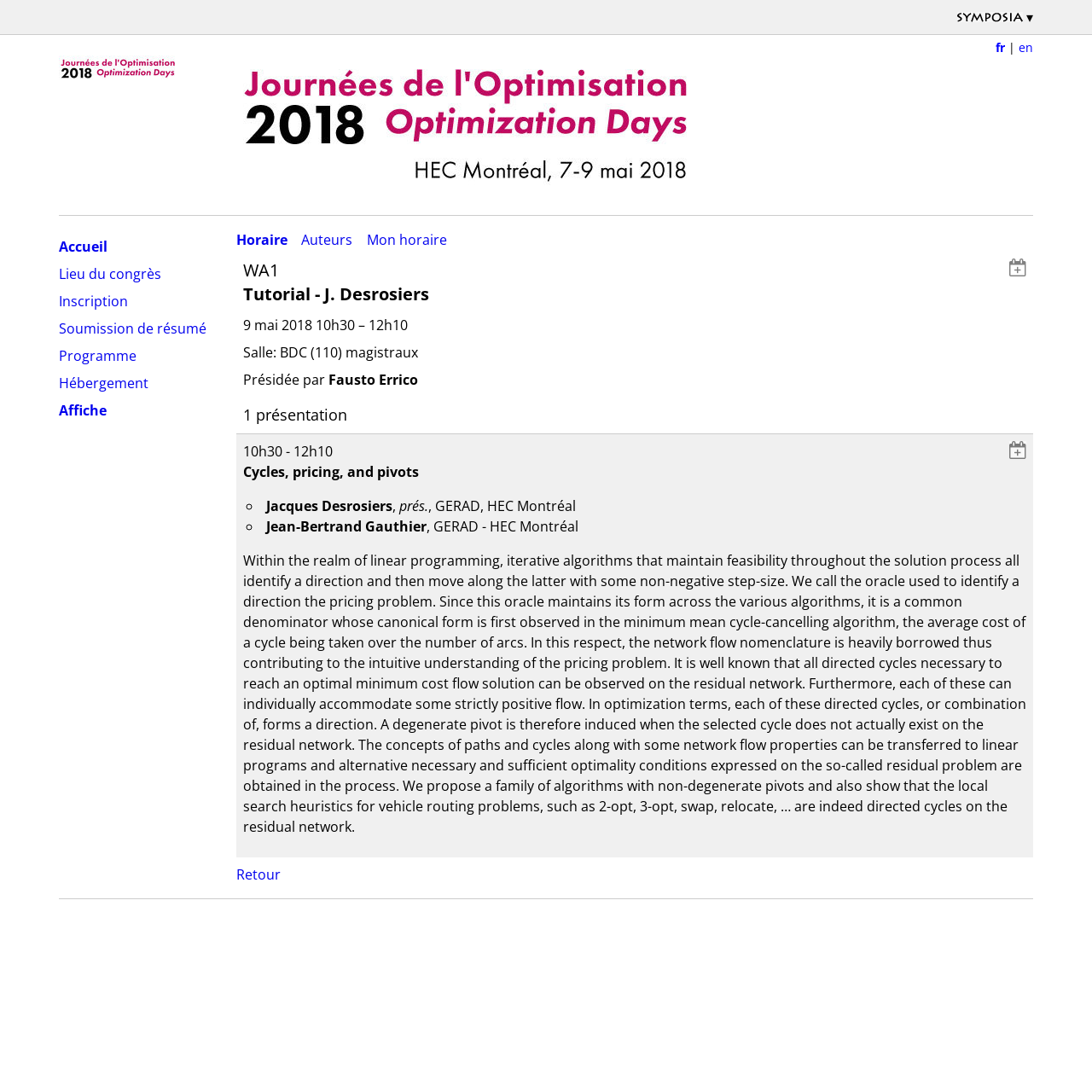Find the bounding box coordinates of the element you need to click on to perform this action: 'View the presentation details'. The coordinates should be represented by four float values between 0 and 1, in the format [left, top, right, bottom].

[0.222, 0.423, 0.94, 0.442]